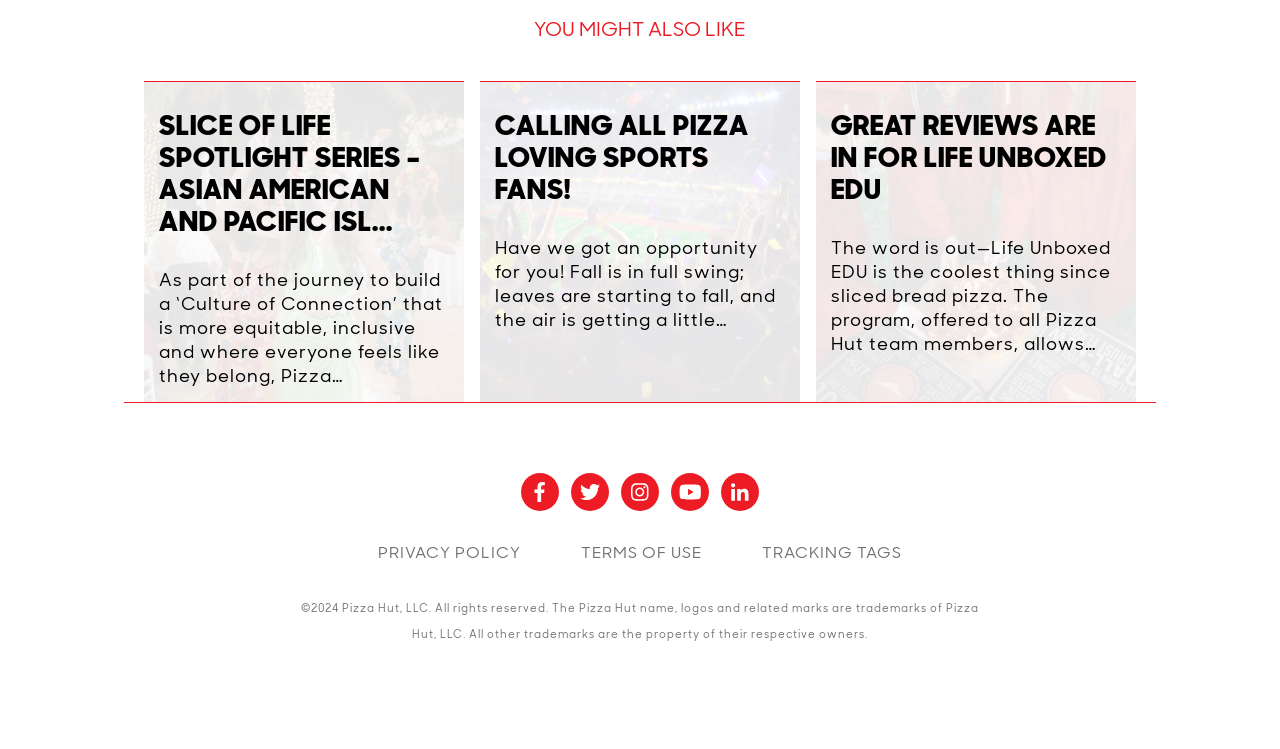How many articles are displayed on this page?
Please provide a single word or phrase in response based on the screenshot.

3